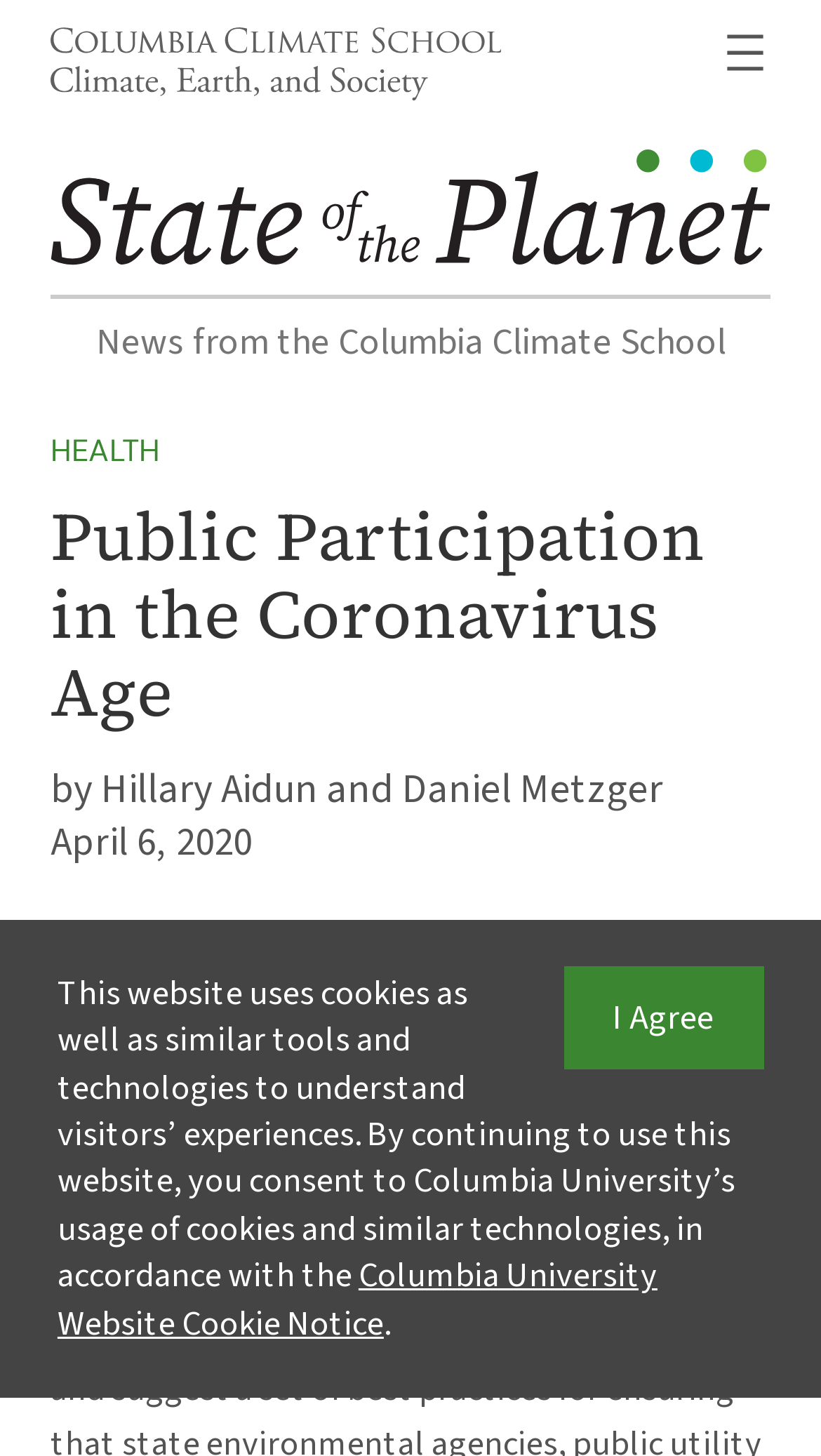From the given element description: "Columbia University Website Cookie Notice", find the bounding box for the UI element. Provide the coordinates as four float numbers between 0 and 1, in the order [left, top, right, bottom].

[0.07, 0.859, 0.801, 0.925]